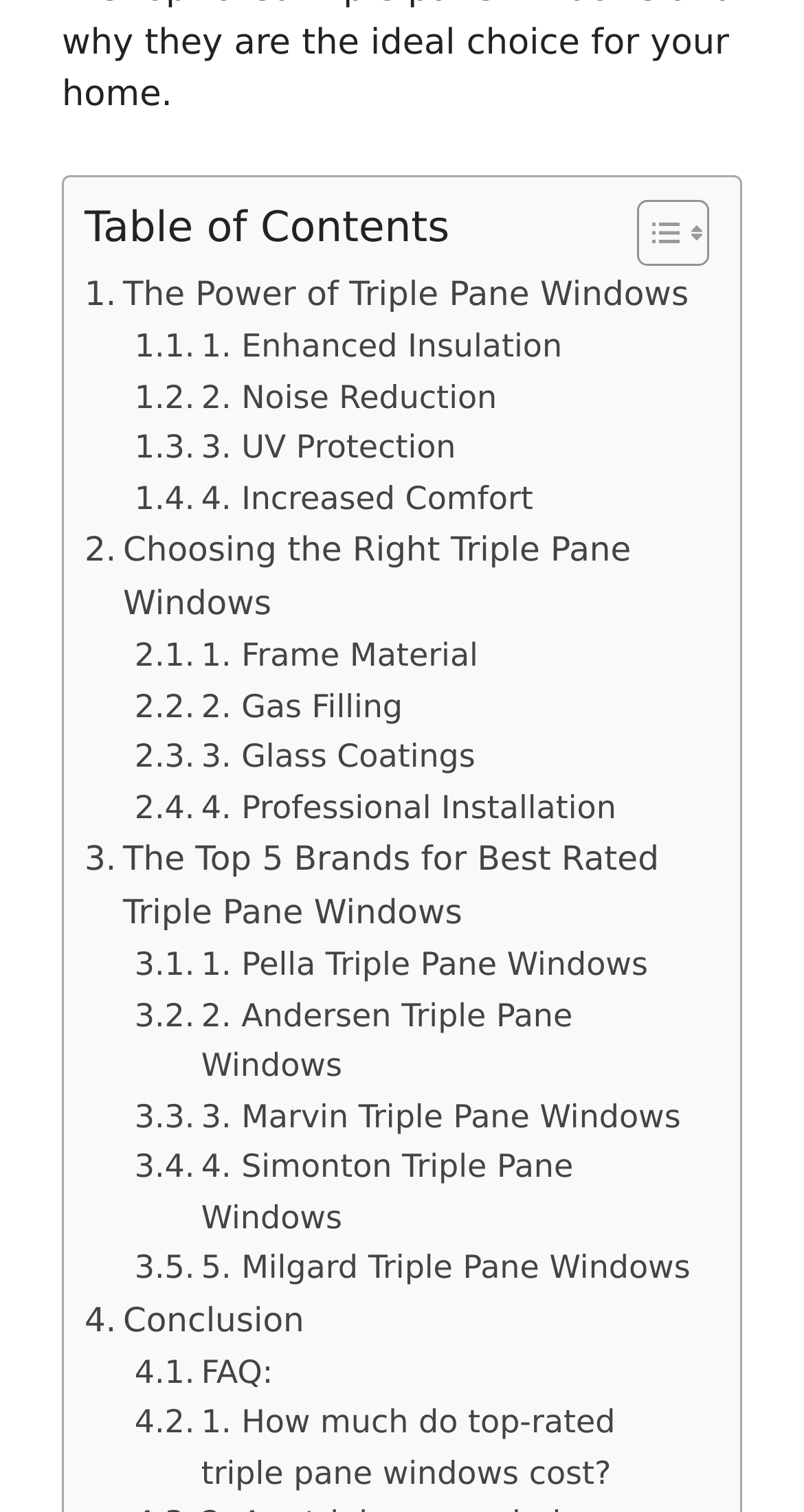Please determine the bounding box coordinates of the area that needs to be clicked to complete this task: 'Toggle the table of contents'. The coordinates must be four float numbers between 0 and 1, formatted as [left, top, right, bottom].

[0.754, 0.131, 0.869, 0.178]